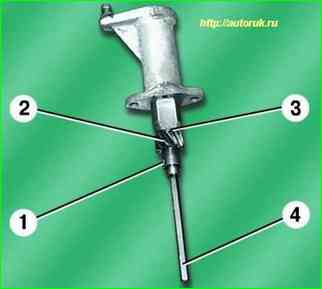Describe all the elements visible in the image meticulously.

The image depicts the oil pump drive for the ZMZ-406 engine, showcasing its various components which are labeled with numbers for easy identification. Each labeled part corresponds to specific functions during the installation process. 

1. **Component 1** is likely a critical attachment point, essential for securing the entire assembly.
2. **Component 2** refers to the drive mechanism, which plays a pivotal role in the oil delivery process within the engine.
3. **Component 3** indicates the bronze thrust washer, necessary for maintaining the appropriate gap and ensuring smooth operation.
4. **Component 4** represents the hexagonal shaft, integral for connecting the pump to the engine's control dynamics.

This visual is part of a guide suggesting that the installation of the hexagonal drive shaft should be done last for optimal assembly of the engine. The background, a solid green, enhances the visibility of the components, making it easier for users to follow the instructions associated with the oil pump drive's removal and installation.